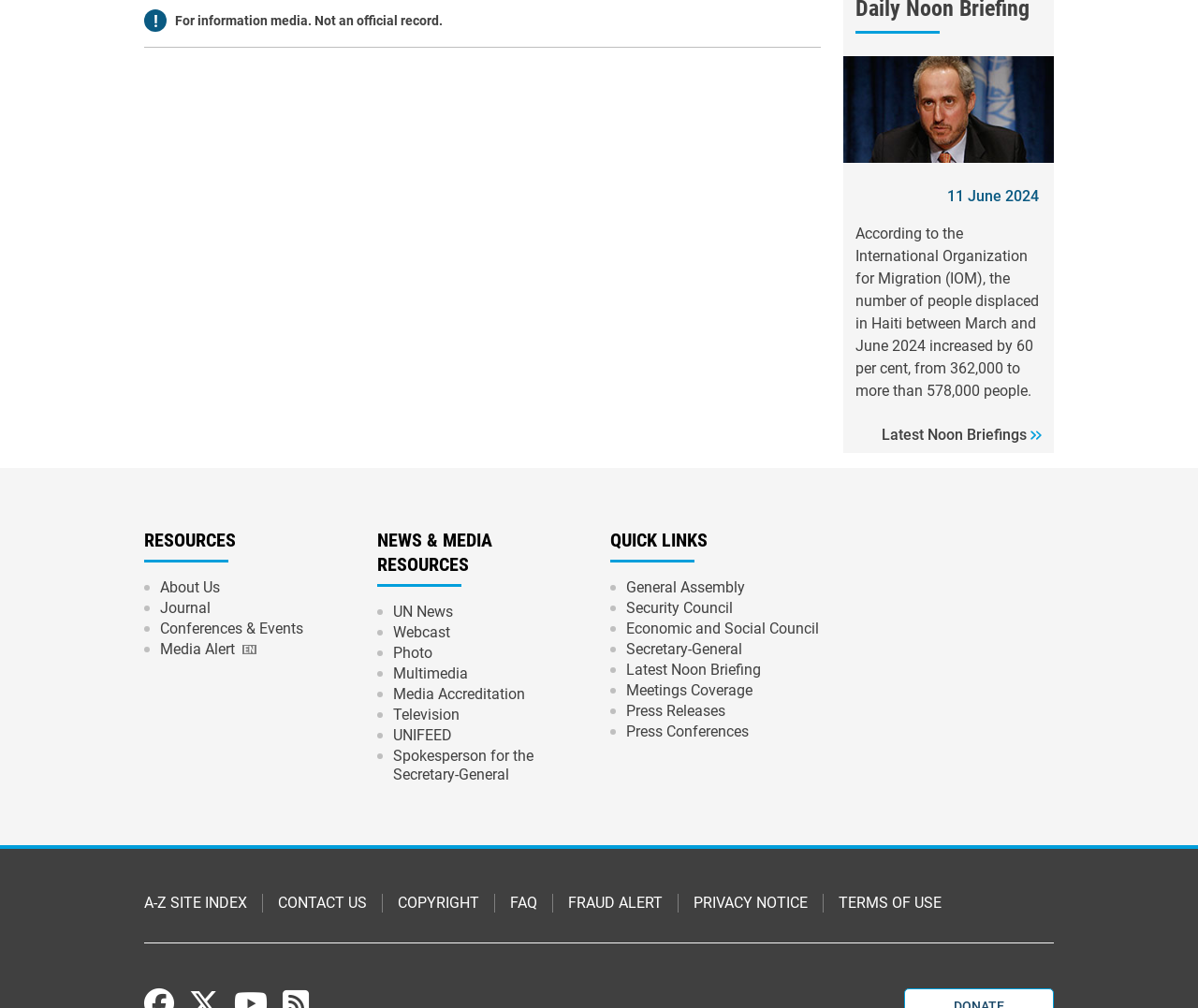What are the three main navigation sections on the webpage?
Using the details shown in the screenshot, provide a comprehensive answer to the question.

The webpage has three main navigation sections, which are 'RESOURCES', 'NEWS & MEDIA RESOURCES', and 'QUICK LINKS'. These sections contain links to various resources, news and media resources, and quick links to important pages, respectively.